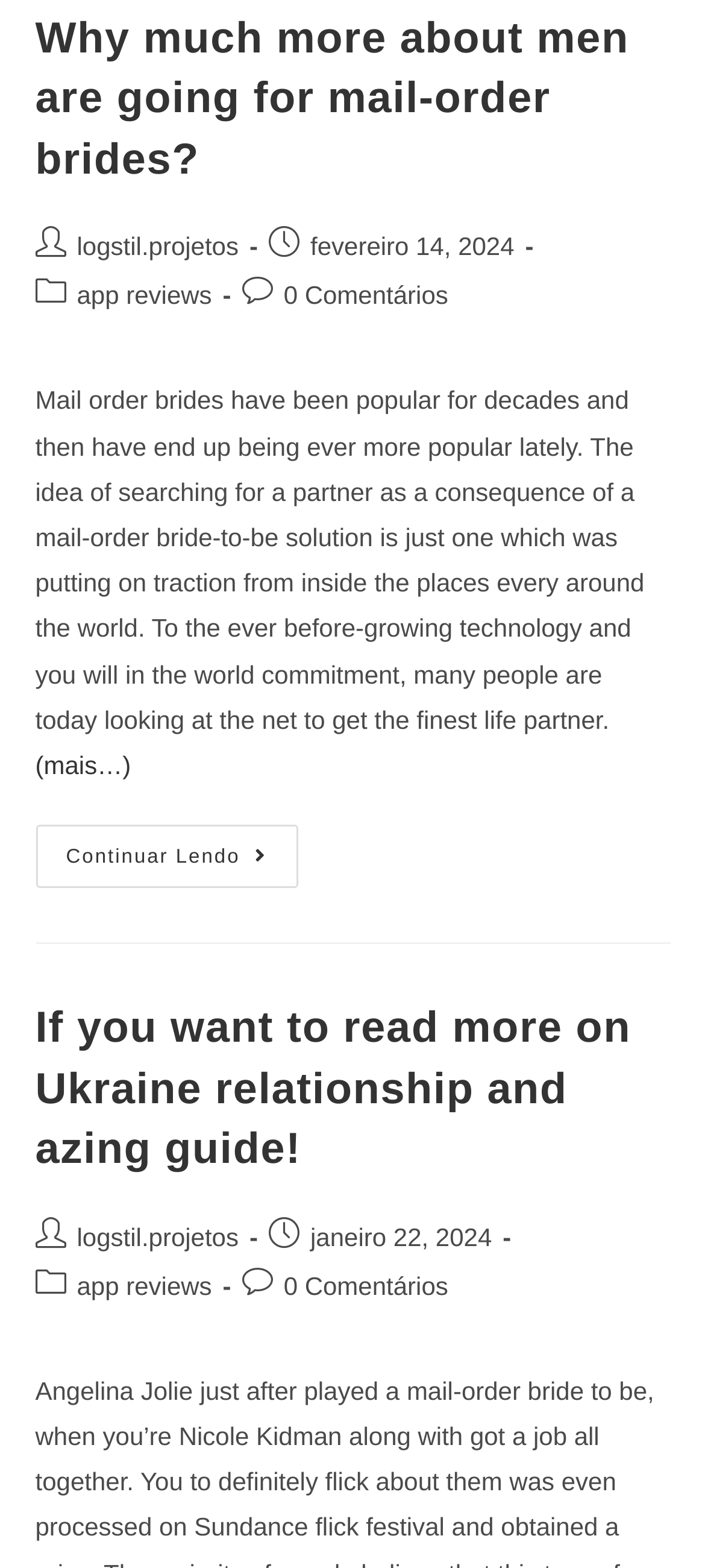How many comments does the second post have?
Please answer the question with as much detail as possible using the screenshot.

The number of comments for the second post can be found in the post details section, which is '0 Comentários'. This indicates that there are no comments on the second post.